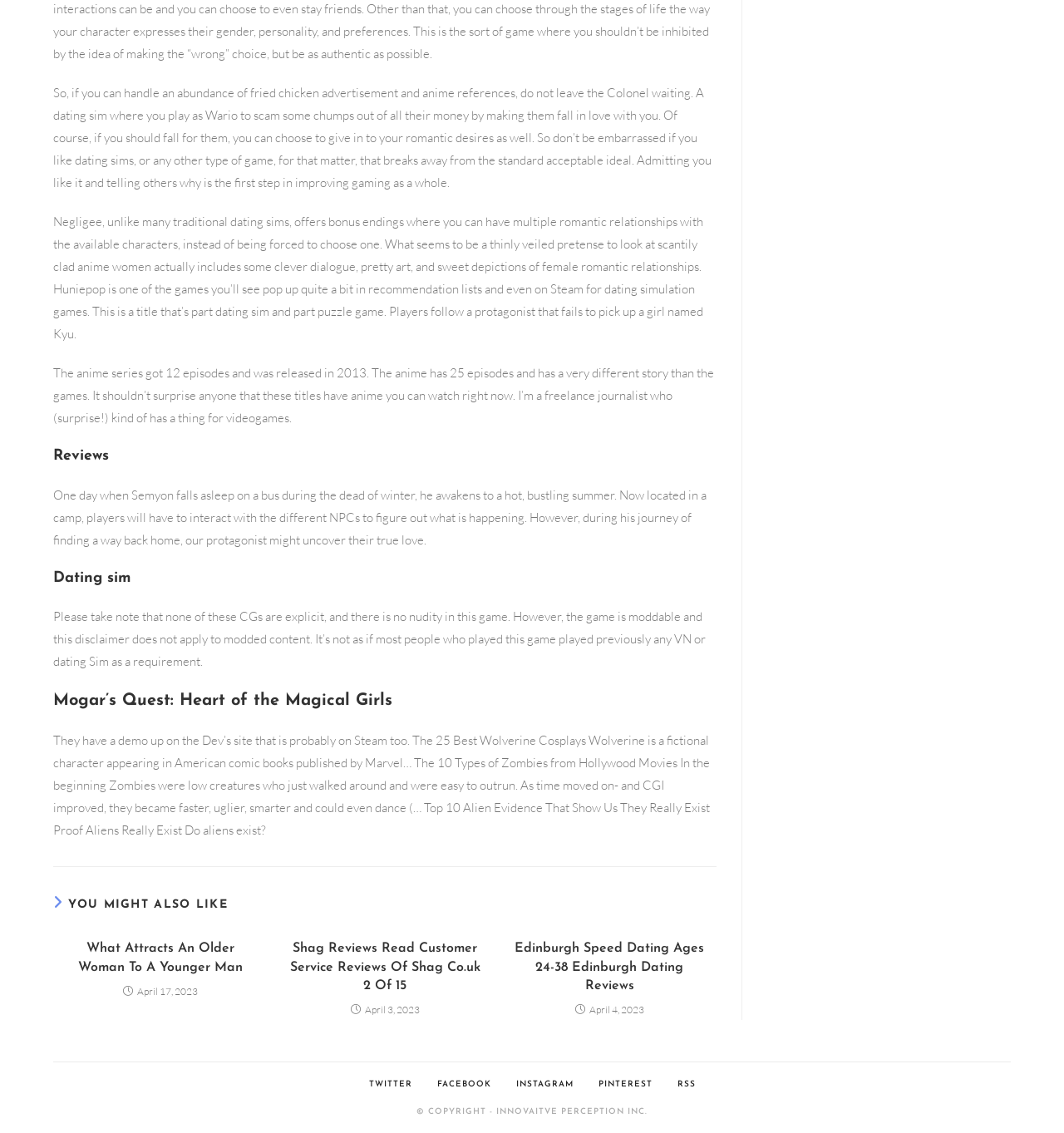How many articles are listed under the heading 'YOU MIGHT ALSO LIKE'?
Please answer the question with as much detail as possible using the screenshot.

The article lists three articles under the heading 'YOU MIGHT ALSO LIKE', including 'What Attracts An Older Woman To A Younger Man', 'Shag Reviews Read Customer Service Reviews Of Shag Co.uk 2 Of 15', and 'Edinburgh Speed Dating Ages 24-38 Edinburgh Dating Reviews'.